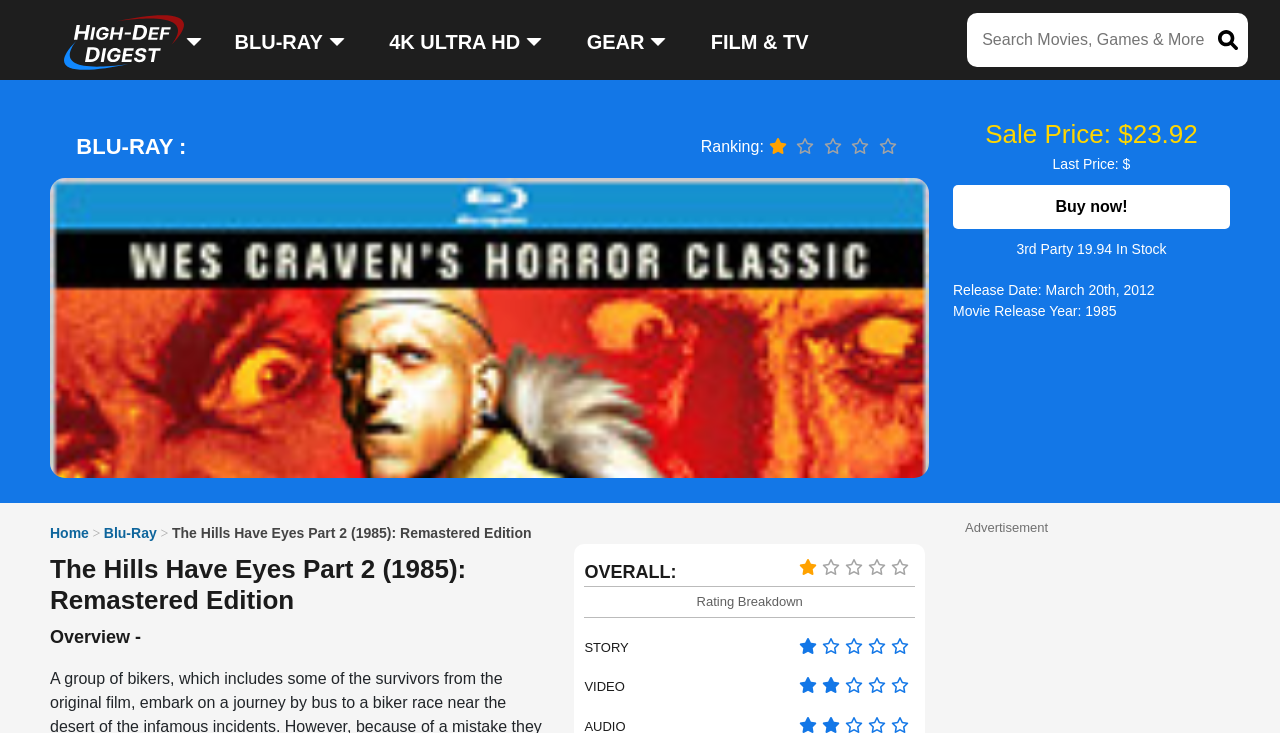Please locate and retrieve the main header text of the webpage.

The Hills Have Eyes Part 2 (1985): Remastered Edition